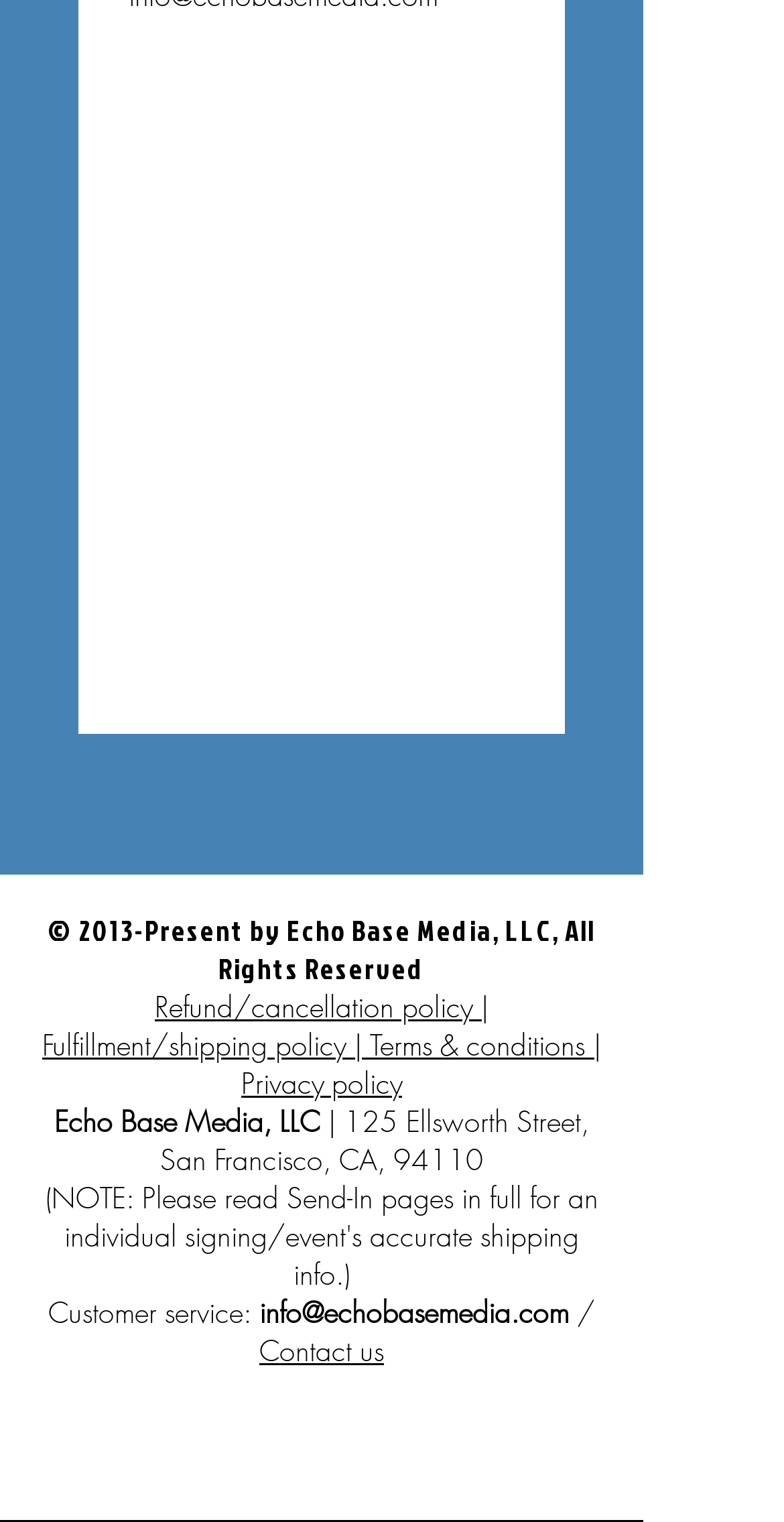Please provide a comprehensive response to the question below by analyzing the image: 
What is the email address for customer service?

The email address for customer service can be found in the footer section of the webpage, where it is written as 'Customer service: info@echobasemedia.com'.